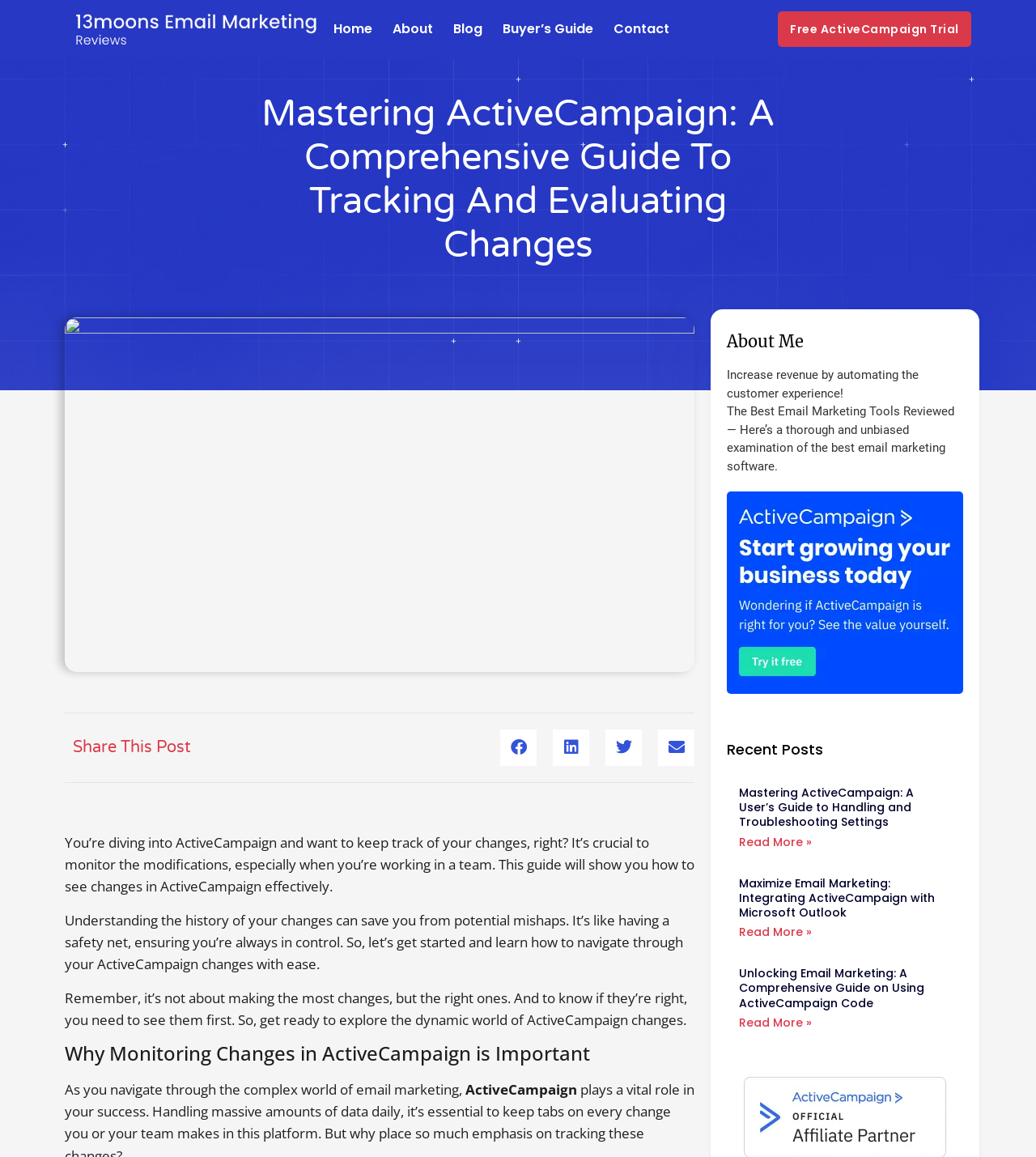Identify the bounding box of the UI component described as: "Read More »".

[0.713, 0.799, 0.784, 0.813]